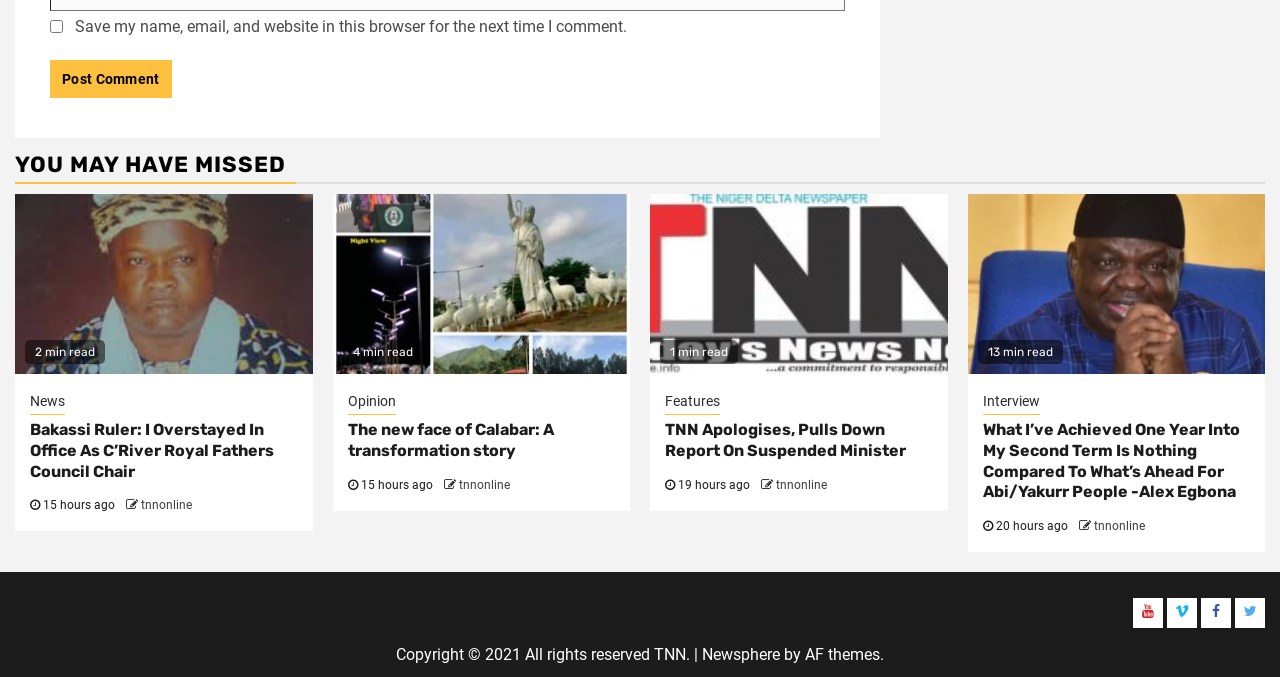What is the reading time of the article 'What I’ve Achieved One Year Into My Second Term Is Nothing Compared To What’s Ahead For Abi/Yakurr People -Alex Egbona'?
Look at the image and respond to the question as thoroughly as possible.

I found the reading time of the article by looking at the StaticText '13 min read' located next to the article title, which indicates the estimated time it takes to read the article.